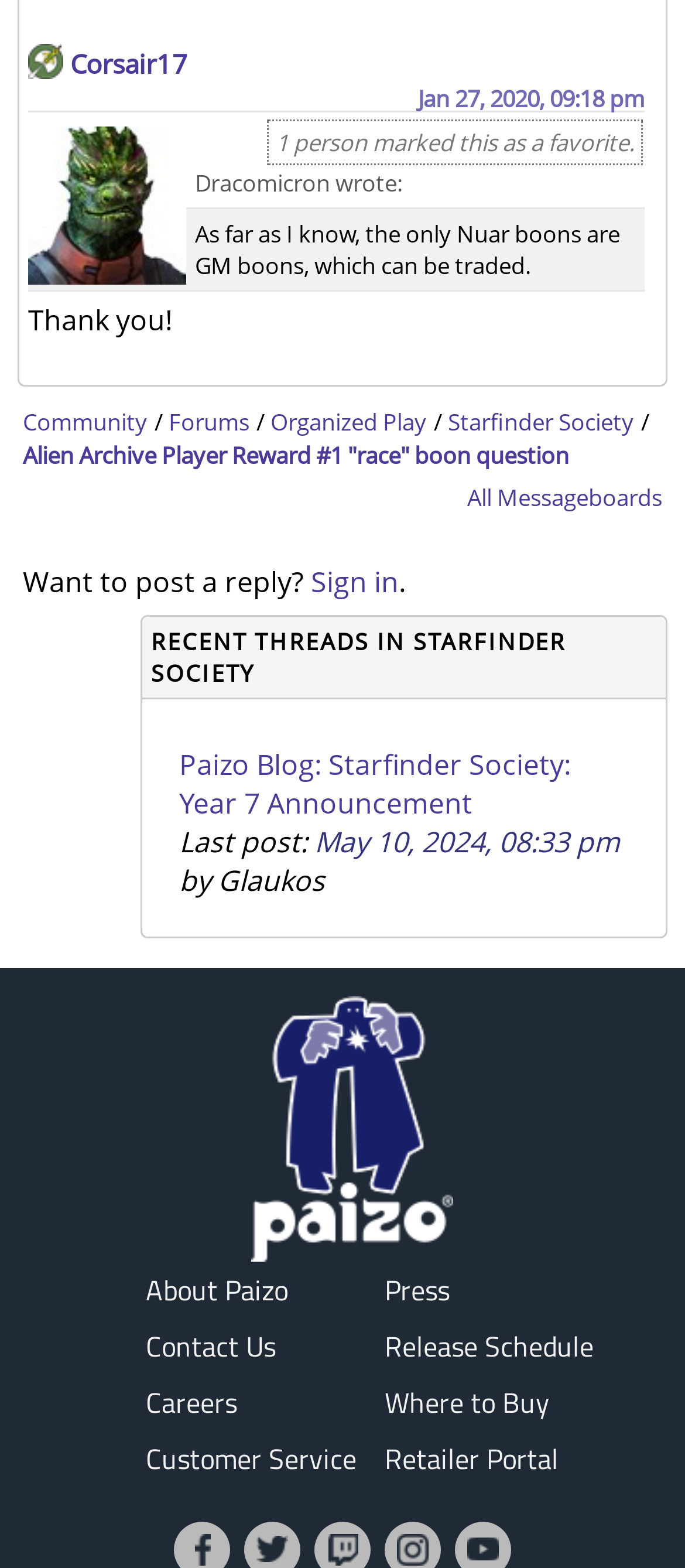What is the name of the forum thread?
Use the information from the screenshot to give a comprehensive response to the question.

I found the answer by looking at the text content of the LayoutTableCell element with ID 1308, which is a part of the LayoutTableRow element with ID 882. The text content is 'Community / Forums / Organized Play / Starfinder Society / Alien Archive Player Reward #1 "race" boon question', which indicates the name of the forum thread.